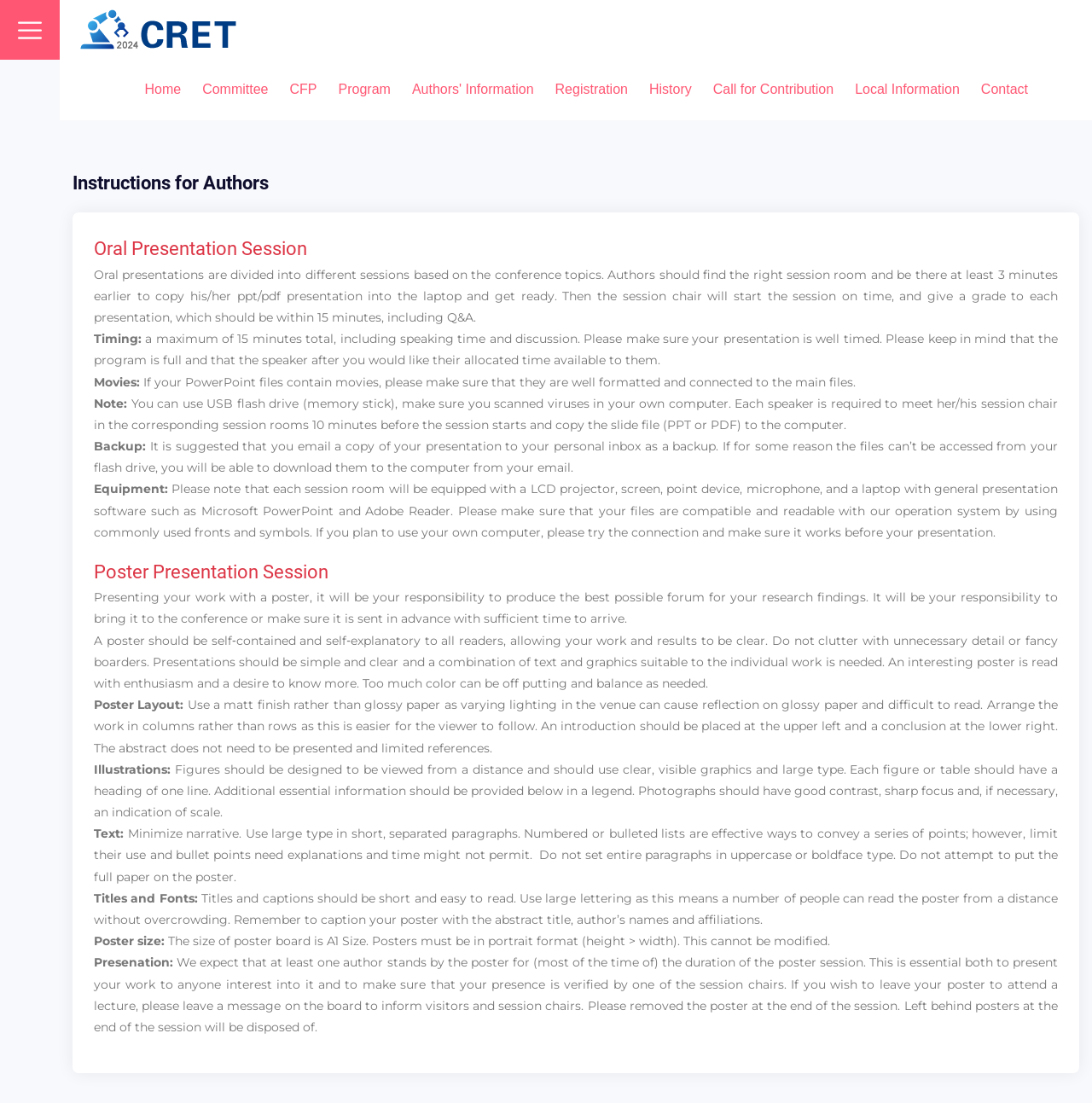What should authors do with their PowerPoint files containing movies?
Please use the visual content to give a single word or phrase answer.

Make sure they are well formatted and connected to the main files